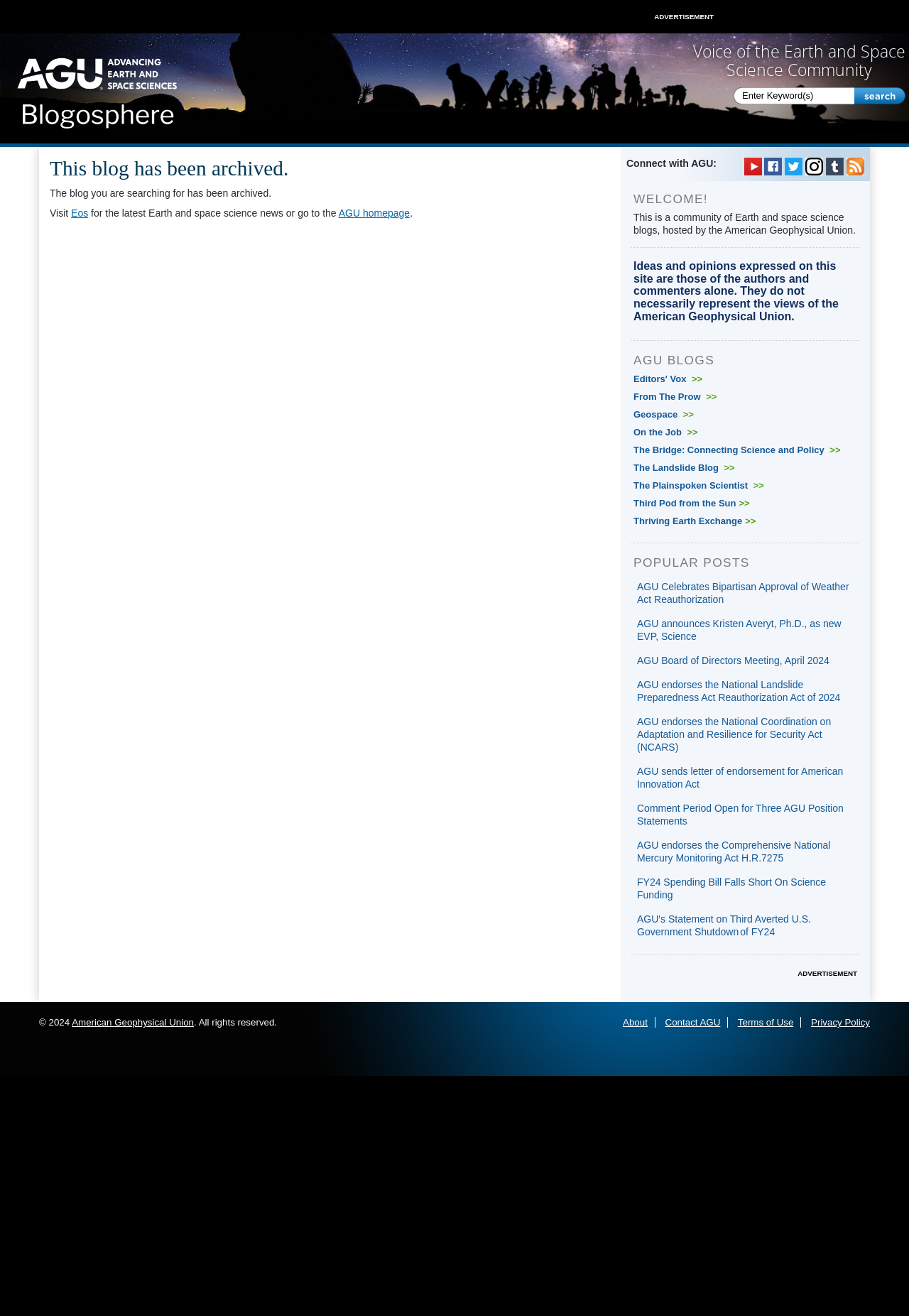Locate the bounding box coordinates of the clickable region to complete the following instruction: "Search for a keyword."

[0.816, 0.068, 0.934, 0.078]